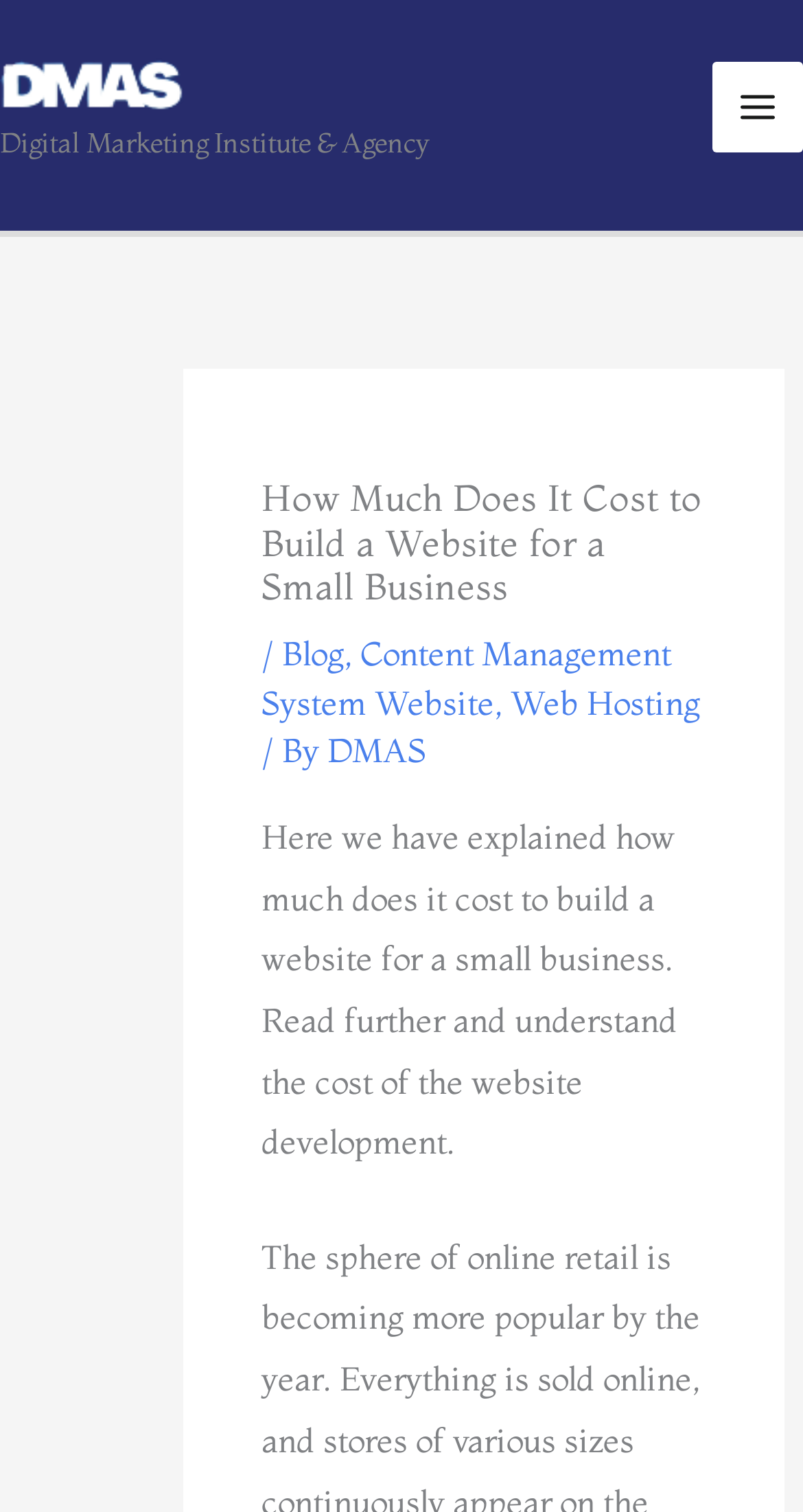Using the provided description name="ctl00$ctl00$ContentContainer$MainContent$EntityControls$EntityFormControl$EntityFormControl_EntityFormView$tm_customerphonenumber", find the bounding box coordinates for the UI element. Provide the coordinates in (top-left x, top-left y, bottom-right x, bottom-right y) format, ensuring all values are between 0 and 1.

None